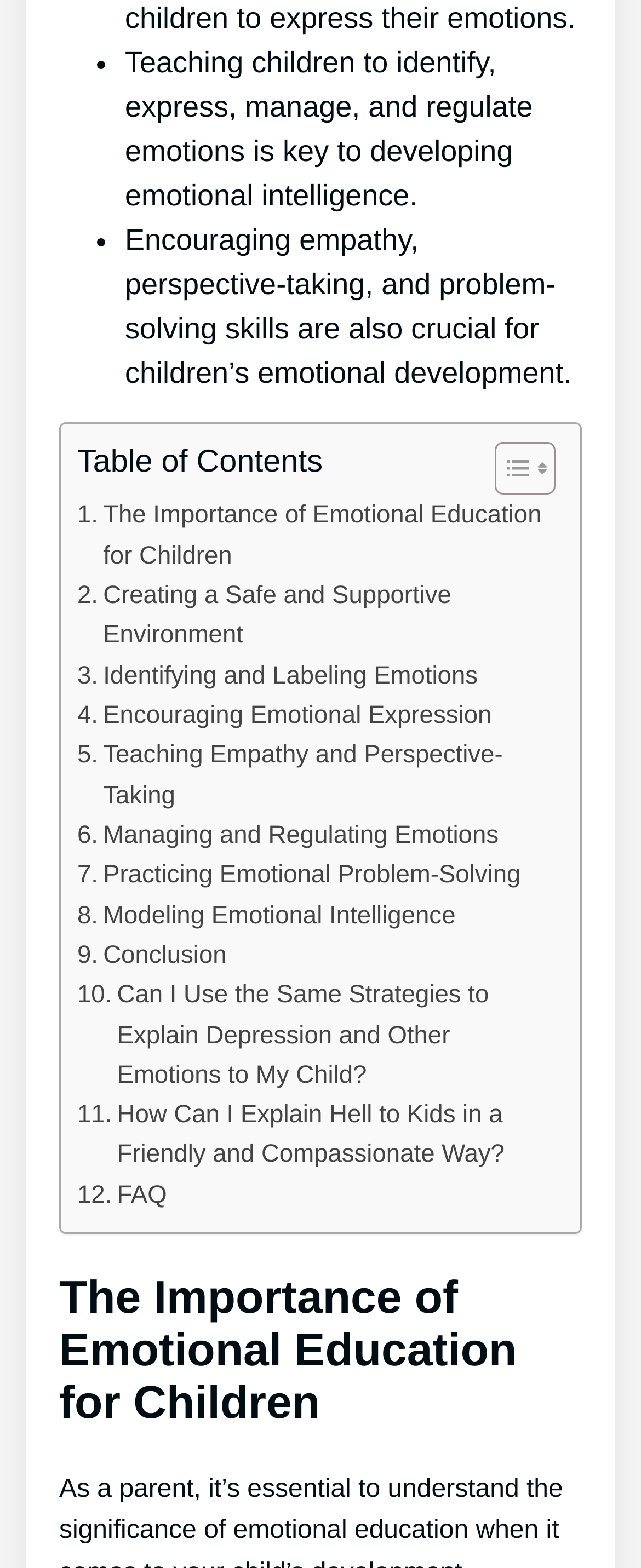How many links are in the table of contents?
Answer with a single word or phrase by referring to the visual content.

12